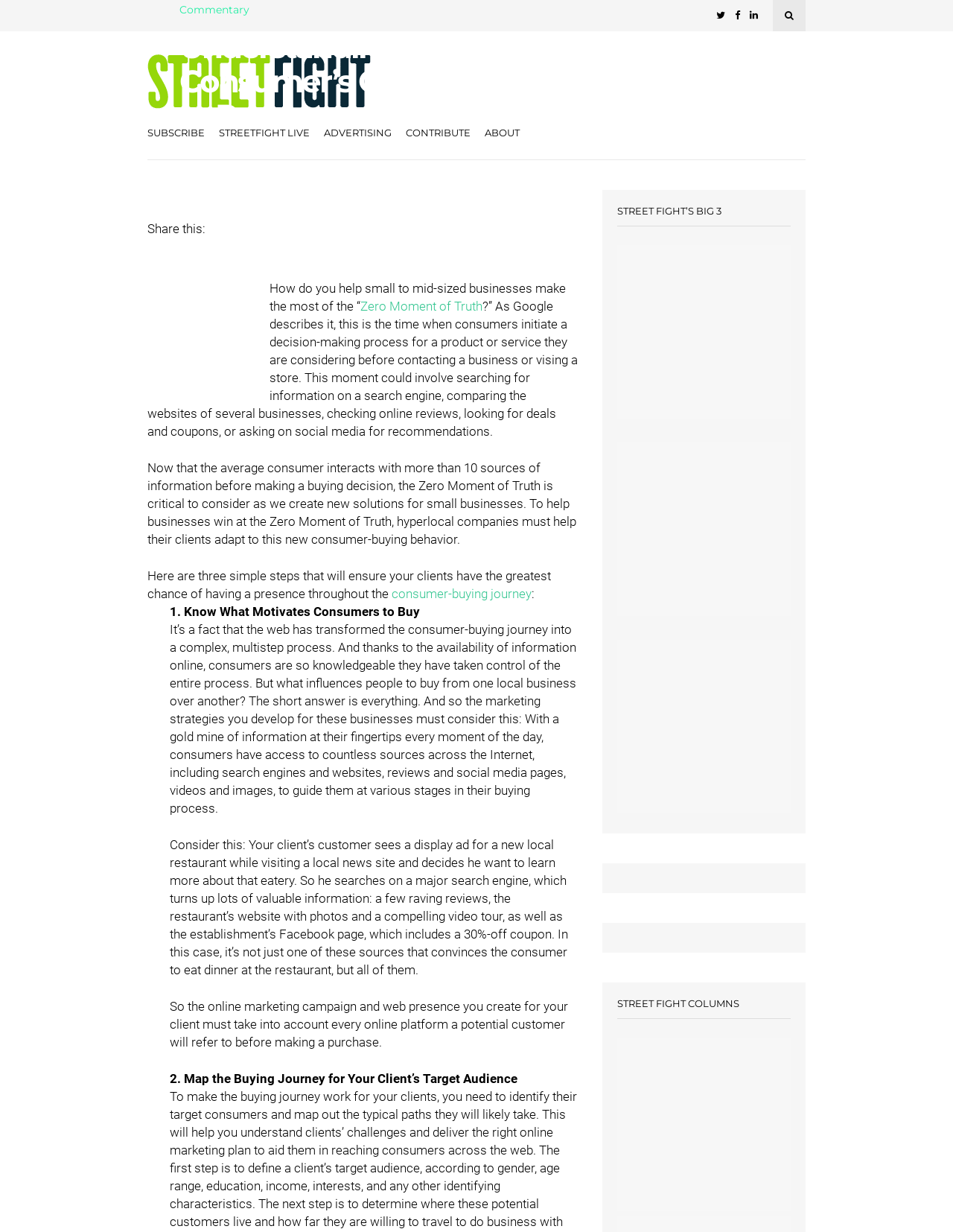What is the date of the article?
Using the details shown in the screenshot, provide a comprehensive answer to the question.

The date of the article is February 5, 2013, which is indicated by the StaticText element with the text 'February 5, 2013' located below the heading element with the text 'Understanding the Local Consumer’s Online Path to Purchase'.